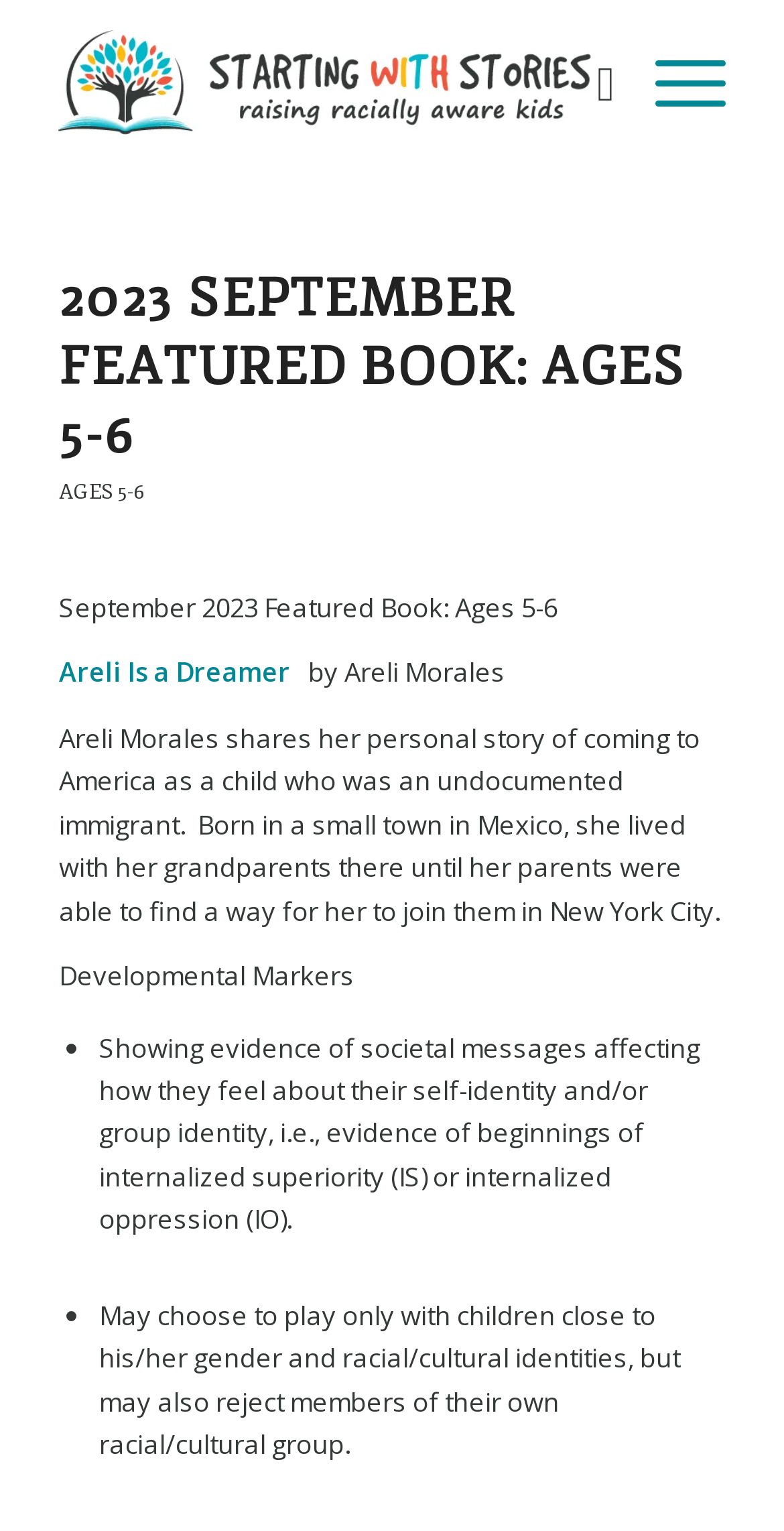What is the age range of the featured book?
Respond with a short answer, either a single word or a phrase, based on the image.

Ages 5-6